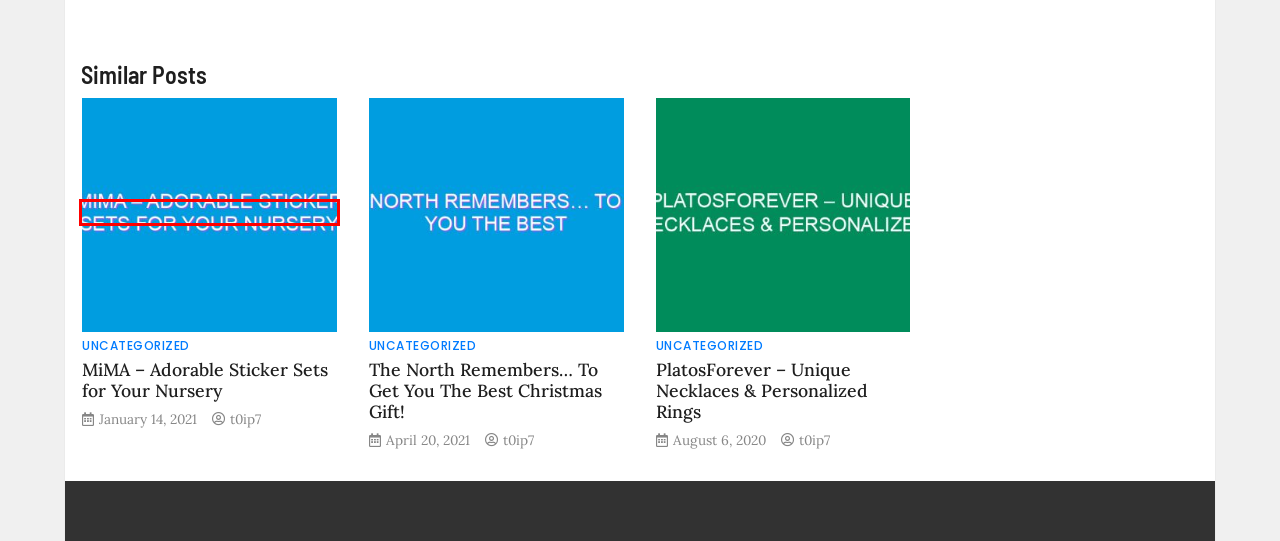You are looking at a screenshot of a webpage with a red bounding box around an element. Determine the best matching webpage description for the new webpage resulting from clicking the element in the red bounding box. Here are the descriptions:
A. UK Made Clay Earrings & Sterling Silver Jewelry Finds - The Women Team
B. MiMA – Adorable Sticker Sets for Your Nursery - The Women Team
C. PlatosForever – Unique Necklaces & Personalized Rings - The Women Team
D. Blog Archives - The Women Team
E. The North Remembers… To Get You The Best Christmas Gift! - The Women Team
F. BBQ Near Me in Huntsville AL: Satisfying Your Cravings with Convenience - The Women Team
G. Lifestyle Archives - The Women Team
H. Clothes Archives - The Women Team

B